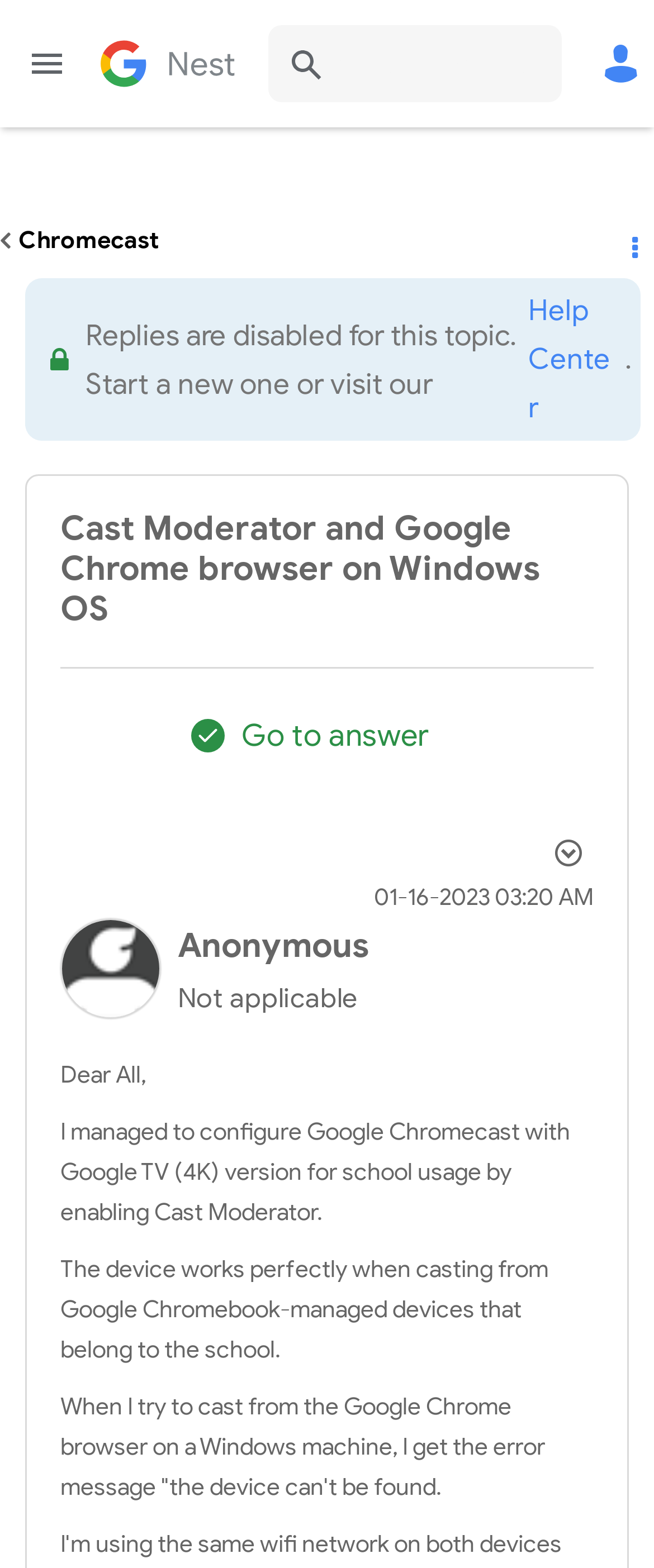Ascertain the bounding box coordinates for the UI element detailed here: "Menu". The coordinates should be provided as [left, top, right, bottom] with each value being a float between 0 and 1.

[0.013, 0.016, 0.131, 0.065]